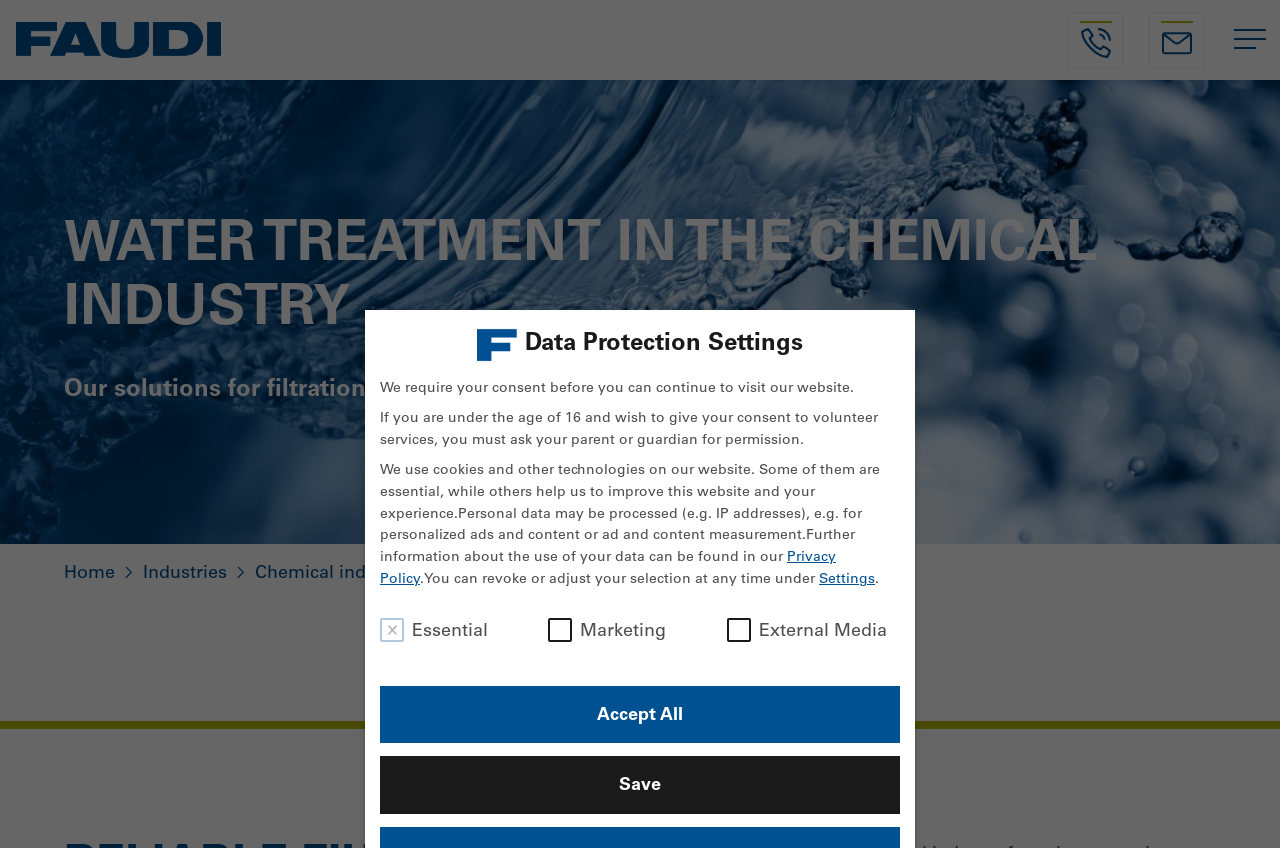Identify the bounding box of the UI element that matches this description: "Water treatment – chemical …".

[0.341, 0.666, 0.543, 0.688]